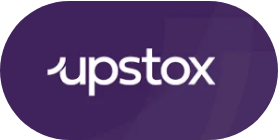What is the goal of Upstox?
Refer to the image and give a detailed answer to the query.

According to the caption, Upstox aims to empower users to manage their investments easily and effectively, which implies that the platform's primary goal is to provide a user-friendly experience for investors.